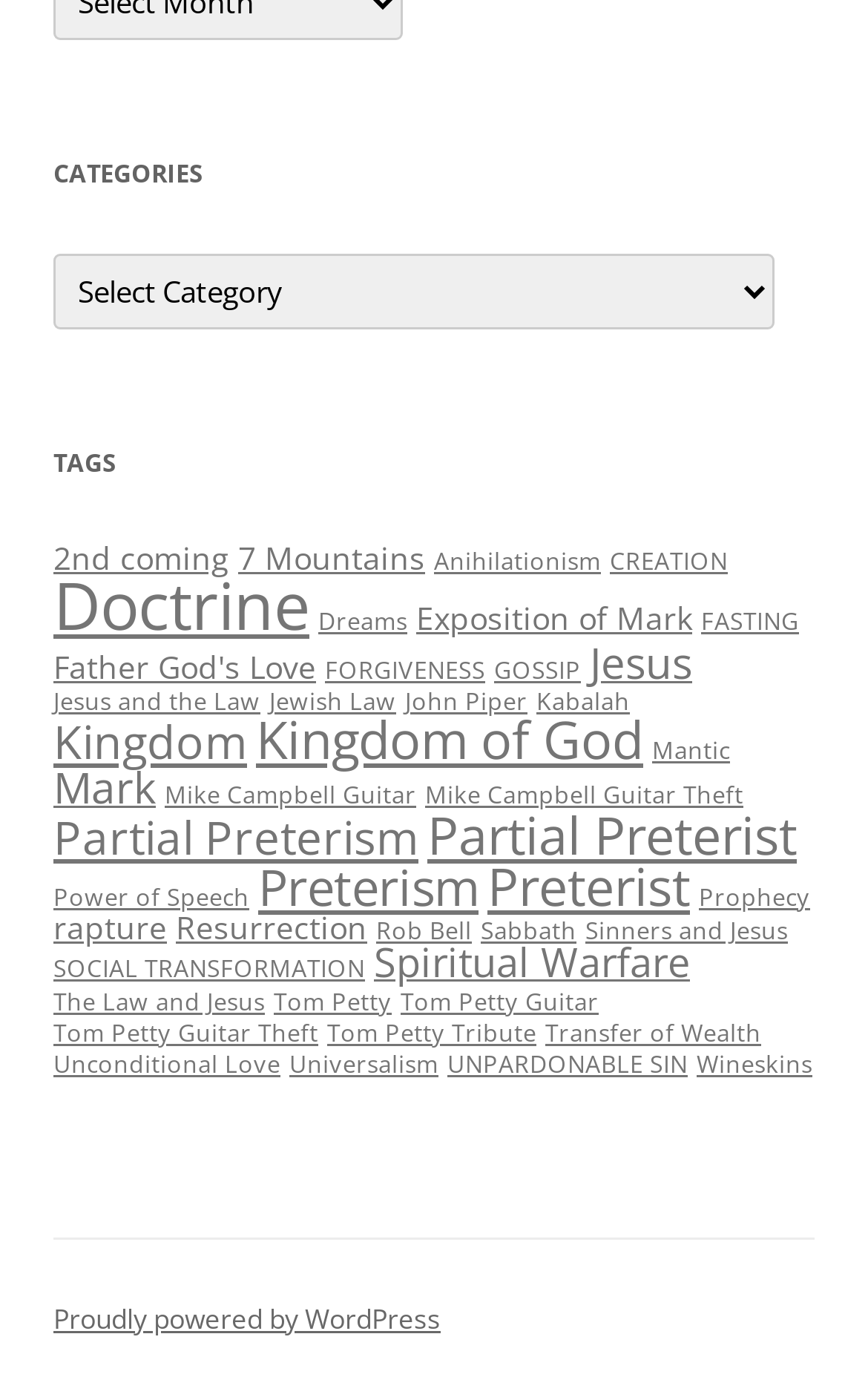How many items are under the 'Doctrine' category?
Please craft a detailed and exhaustive response to the question.

The link 'Doctrine (21 items)' is listed under the 'TAGS' heading, indicating that there are 21 items related to the 'Doctrine' category.